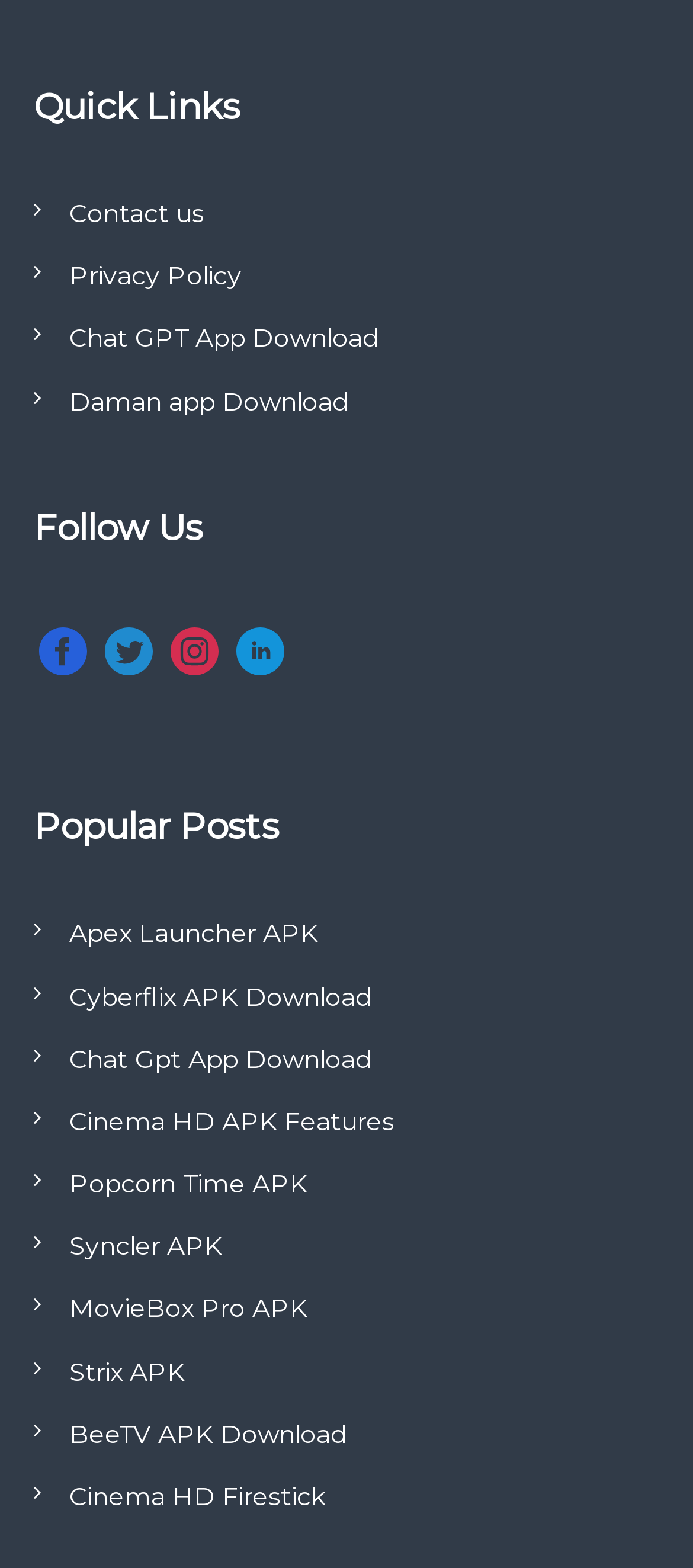Please identify the bounding box coordinates of the element's region that needs to be clicked to fulfill the following instruction: "Read Apex Launcher APK post". The bounding box coordinates should consist of four float numbers between 0 and 1, i.e., [left, top, right, bottom].

[0.1, 0.585, 0.459, 0.606]